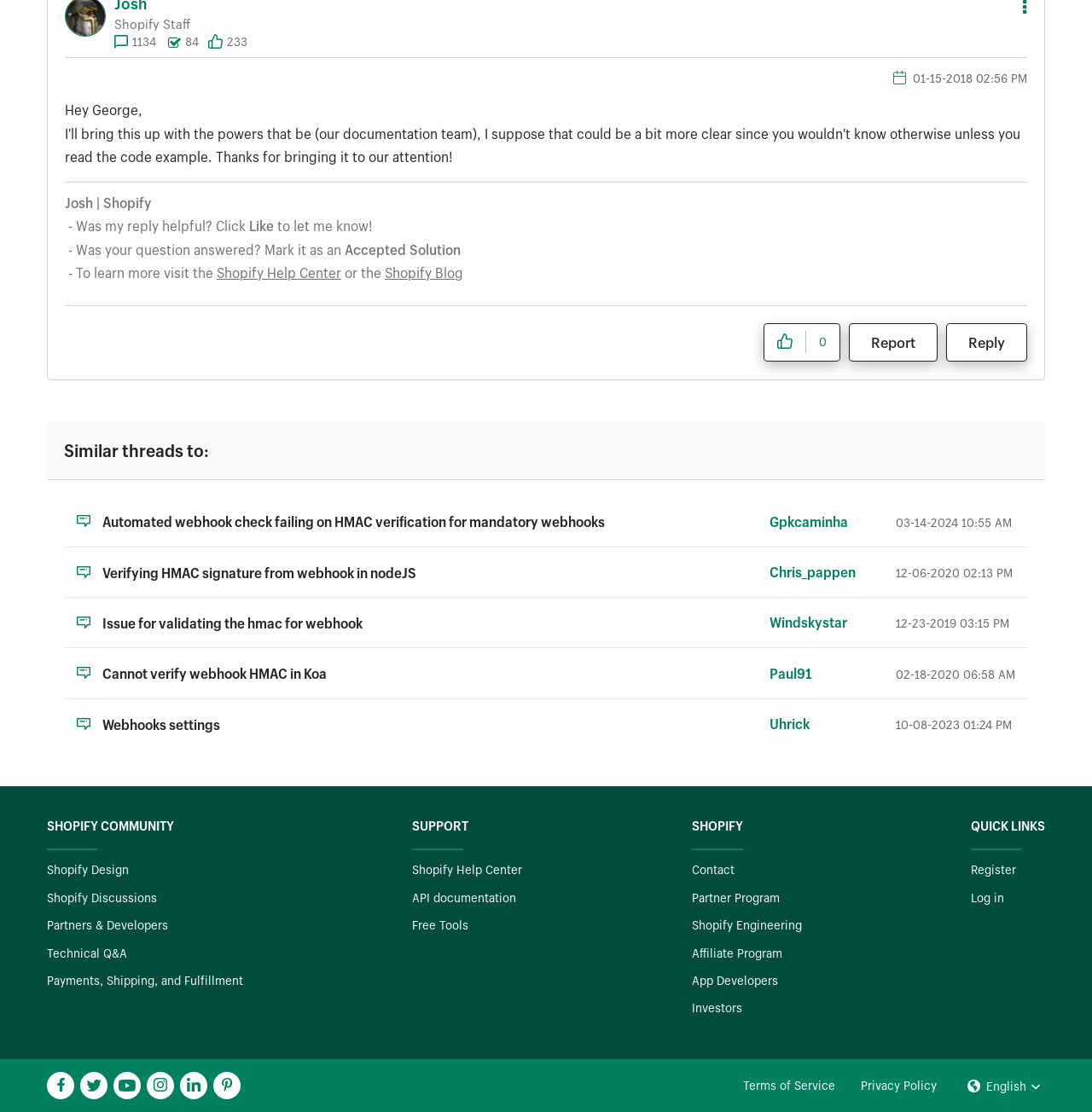Determine the bounding box coordinates of the area to click in order to meet this instruction: "View similar thread 'Automated webhook check failing on HMAC verification for mandatory webhooks'".

[0.094, 0.461, 0.554, 0.477]